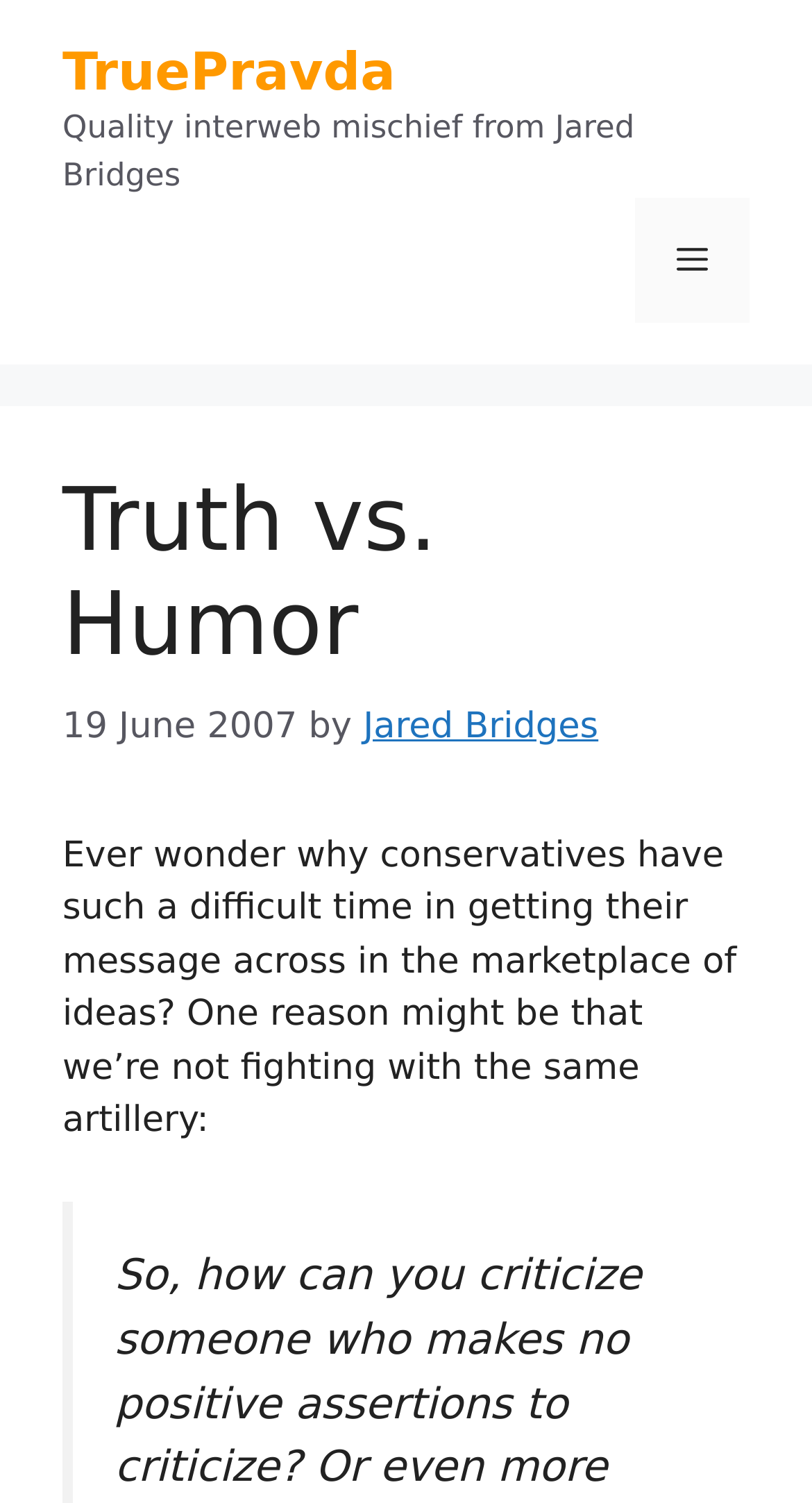Provide a brief response using a word or short phrase to this question:
What is the purpose of the button in the navigation section?

To toggle the menu